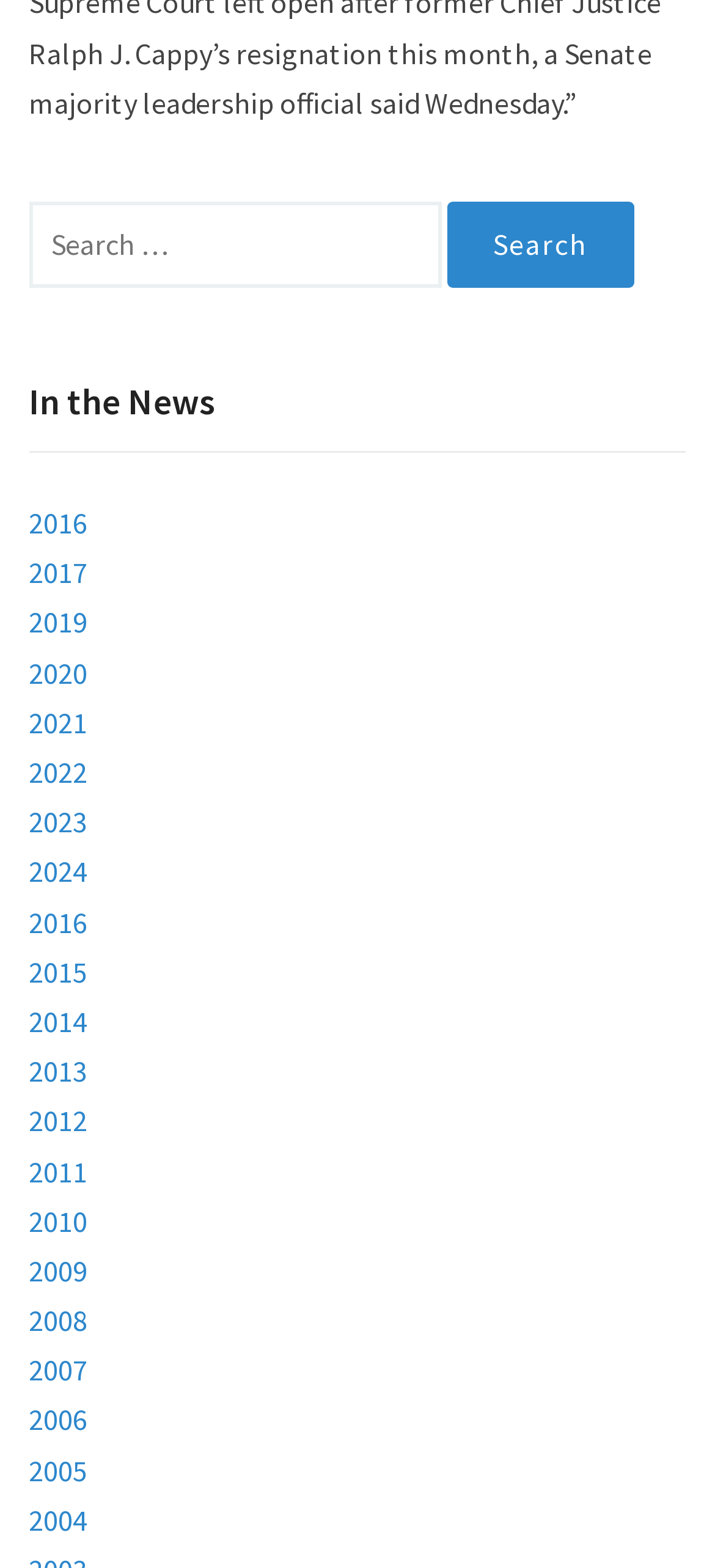Determine the bounding box coordinates for the UI element with the following description: "2024". The coordinates should be four float numbers between 0 and 1, represented as [left, top, right, bottom].

[0.04, 0.544, 0.122, 0.568]